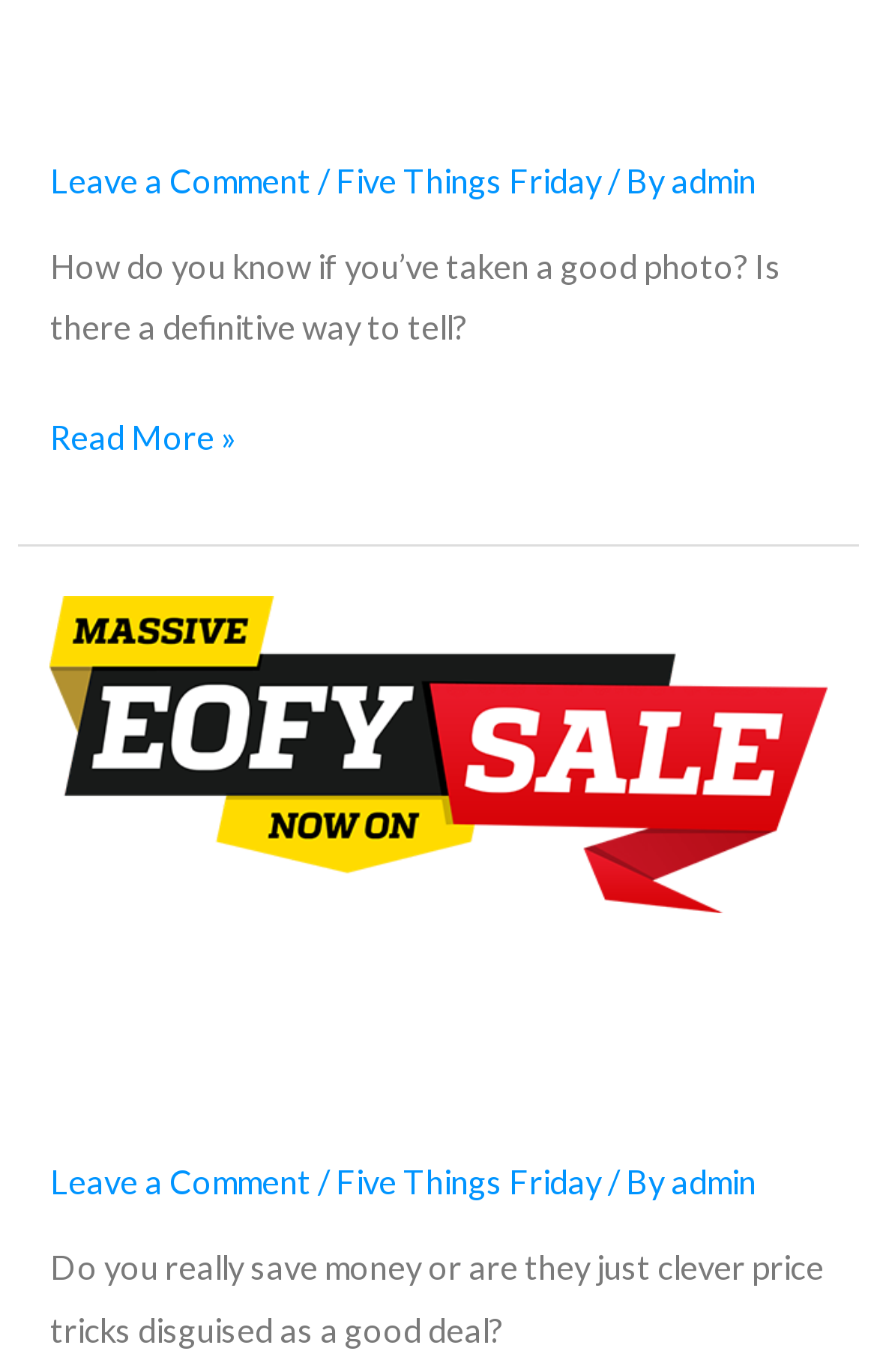Please locate the bounding box coordinates for the element that should be clicked to achieve the following instruction: "Click on 'Five Things Friday'". Ensure the coordinates are given as four float numbers between 0 and 1, i.e., [left, top, right, bottom].

[0.383, 0.117, 0.686, 0.145]